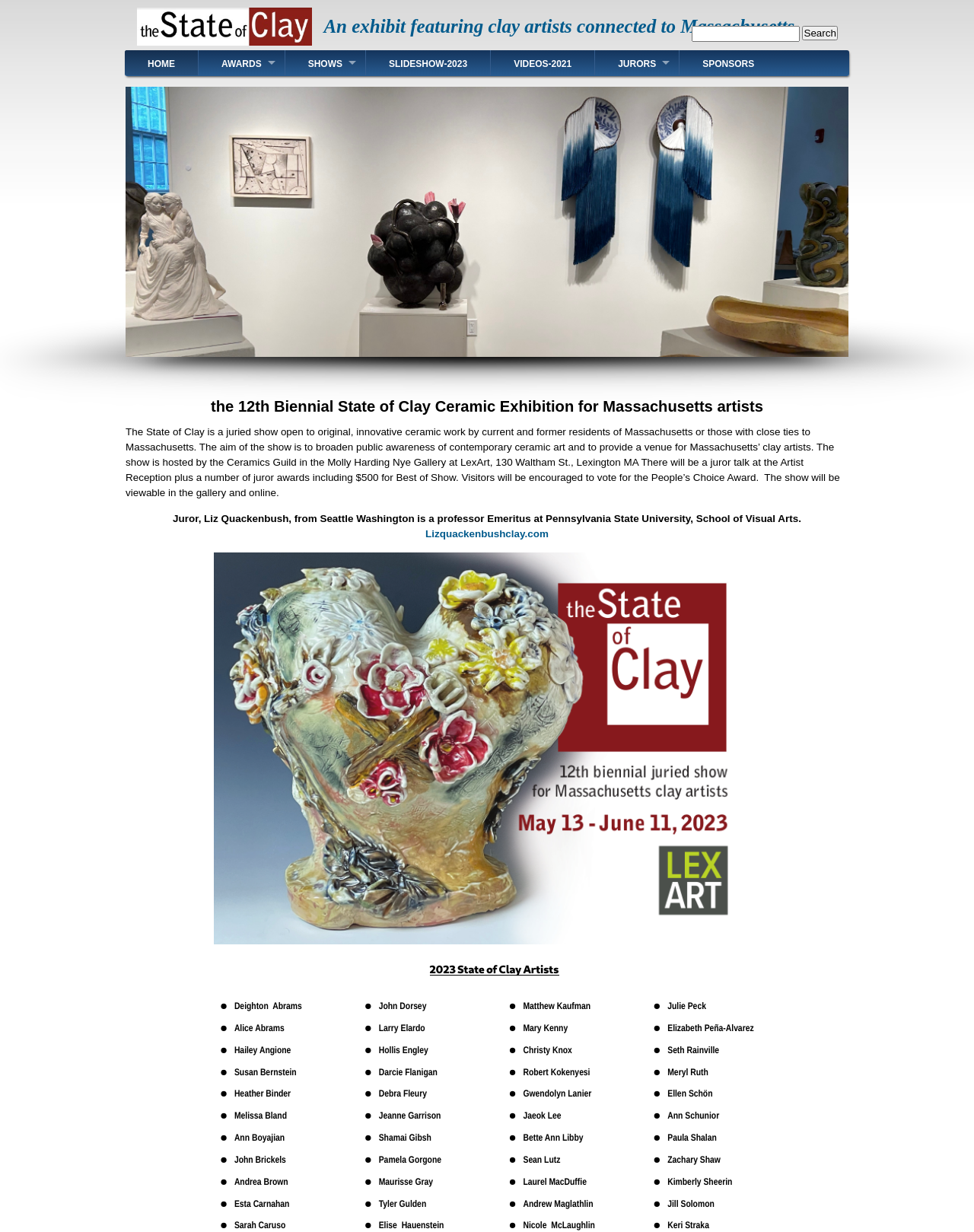What is the name of the exhibition?
Kindly give a detailed and elaborate answer to the question.

I found the answer by looking at the heading element with the text 'the 12th Biennial State of Clay Ceramic Exhibition for Massachusetts artists'.